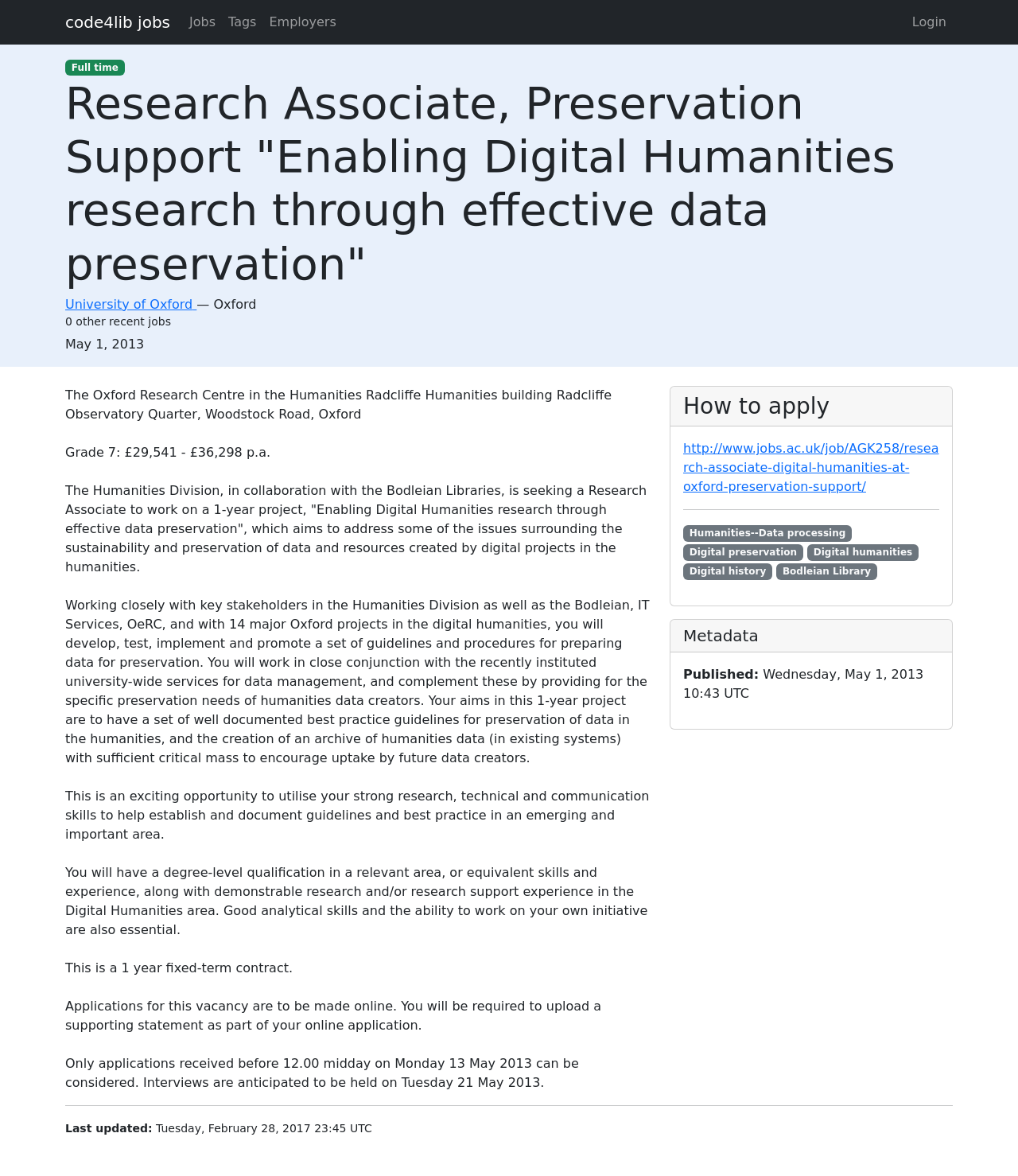What is the salary range for the job?
Provide a short answer using one word or a brief phrase based on the image.

£29,541 - £36,298 p.a.